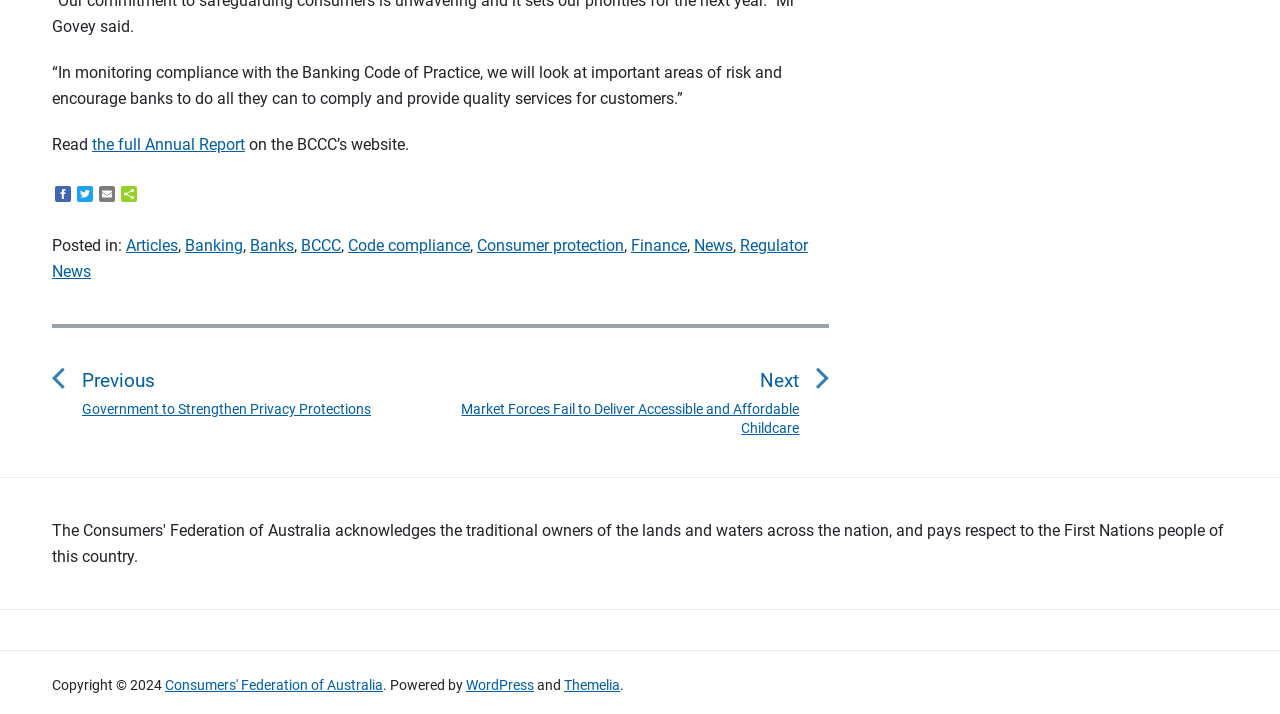What is the Banking Code of Practice about?
Provide a one-word or short-phrase answer based on the image.

compliance and quality services